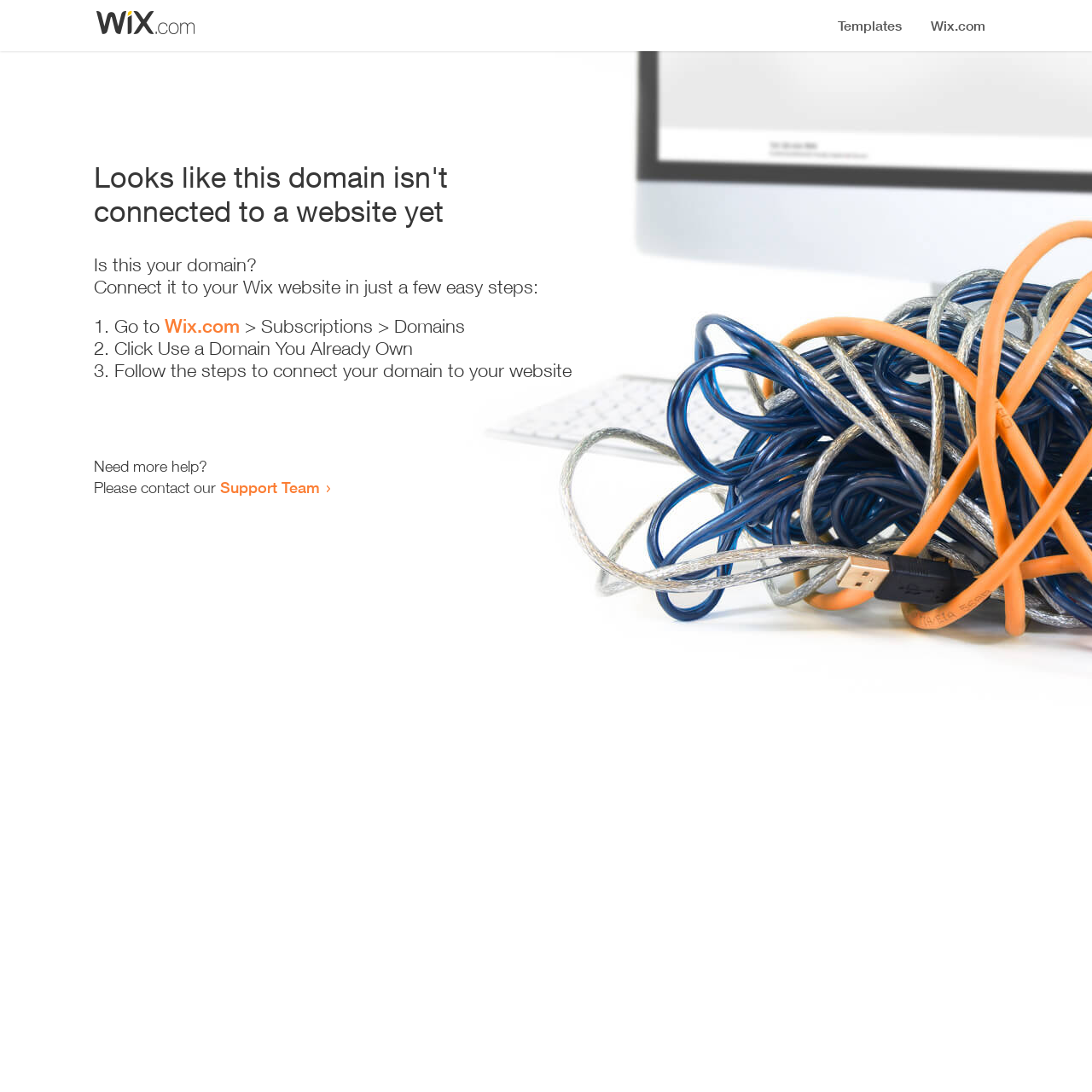Answer the question below using just one word or a short phrase: 
What is the first step to connect the domain?

Go to Wix.com